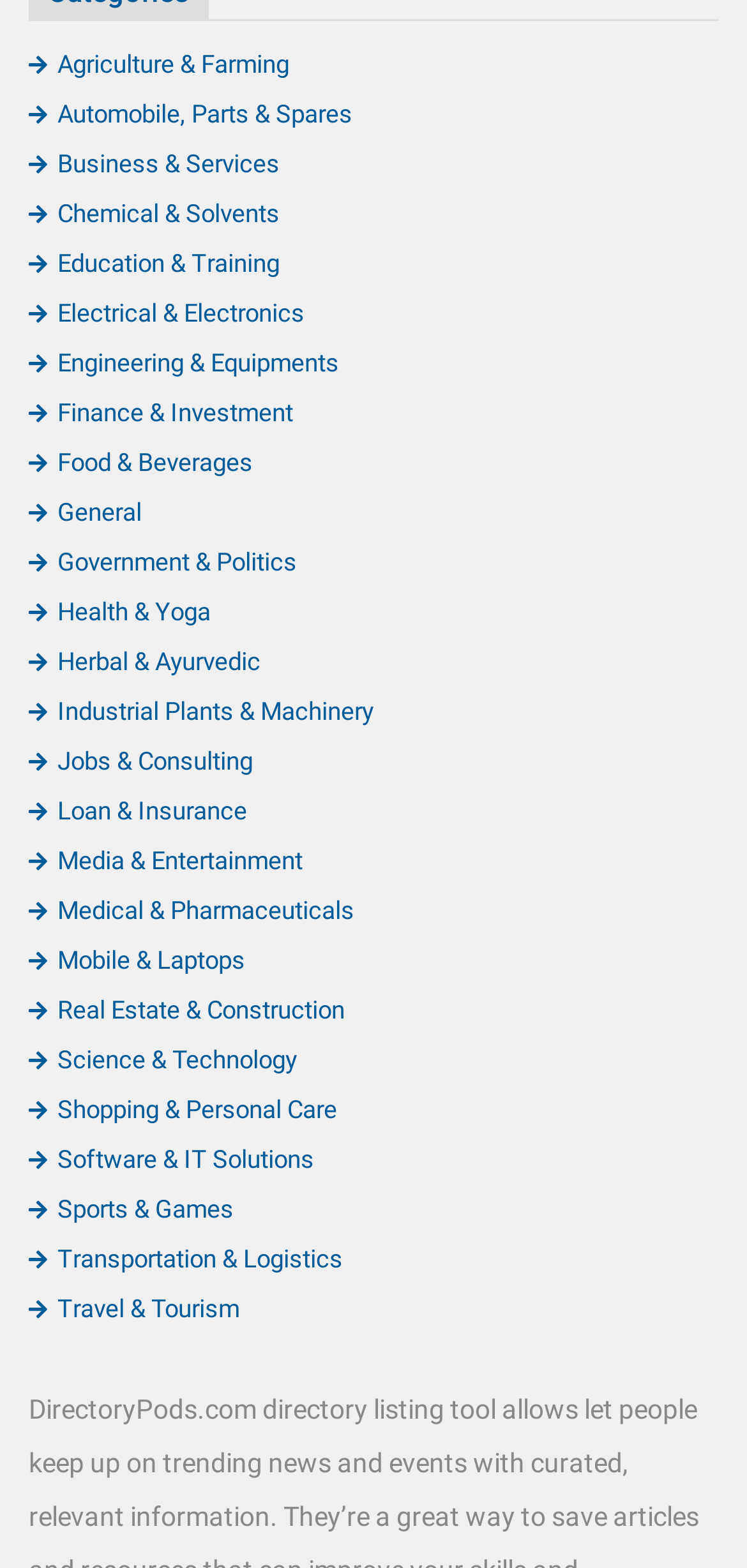Kindly determine the bounding box coordinates of the area that needs to be clicked to fulfill this instruction: "View Education & Training".

[0.038, 0.159, 0.374, 0.177]